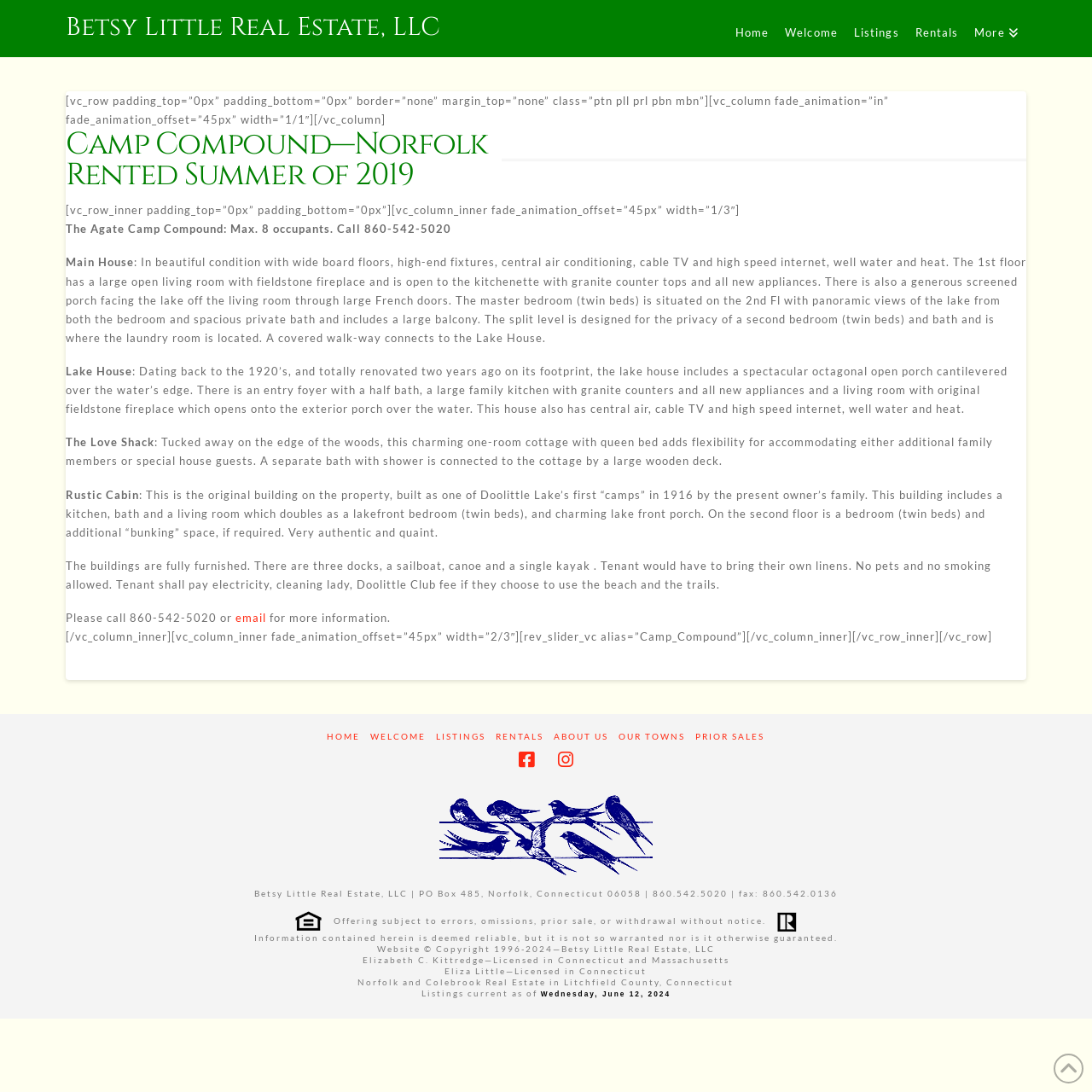Generate a comprehensive description of the contents of the webpage.

The webpage is about Camp Compound, a summer rental property in Norfolk, Connecticut, listed by Betsy Little Real Estate, LLC. At the top of the page, there is a navigation menu with links to "Home", "Welcome", "Listings", "Rentals", and more. Below the menu, there is a main content area that describes the Camp Compound property.

The property description is divided into sections, each describing a different aspect of the compound. The main house is described as being in beautiful condition with high-end fixtures, central air conditioning, and a large open living room with a fieldstone fireplace. The master bedroom has panoramic views of the lake, and there is a separate bedroom and bath on the split level.

The lake house is described as having a spectacular octagonal open porch cantilevered over the water's edge, with a large family kitchen, living room, and original fieldstone fireplace. There is also a charming one-room cottage, known as "The Love Shack", with a queen bed and separate bath, and a rustic cabin that was built in 1916.

The webpage also mentions that the buildings are fully furnished, and there are three docks, a sailboat, canoe, and single kayak available for use. The tenant is responsible for bringing their own linens, and there are no pets or smoking allowed.

At the bottom of the page, there is a footer section with links to social media, contact information, and a disclaimer about the accuracy of the information on the website. There is also a "Back to Top" link at the very bottom of the page.